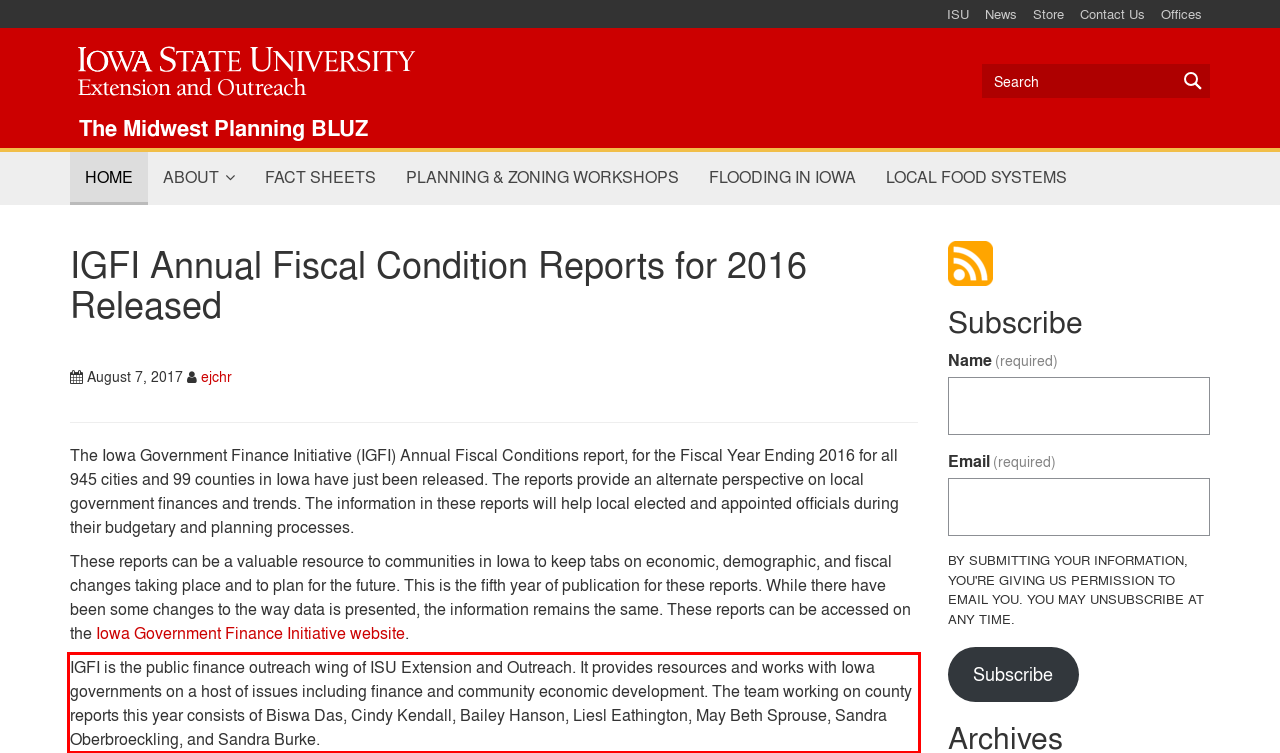Examine the webpage screenshot and use OCR to obtain the text inside the red bounding box.

IGFI is the public finance outreach wing of ISU Extension and Outreach. It provides resources and works with Iowa governments on a host of issues including finance and community economic development. The team working on county reports this year consists of Biswa Das, Cindy Kendall, Bailey Hanson, Liesl Eathington, May Beth Sprouse, Sandra Oberbroeckling, and Sandra Burke.